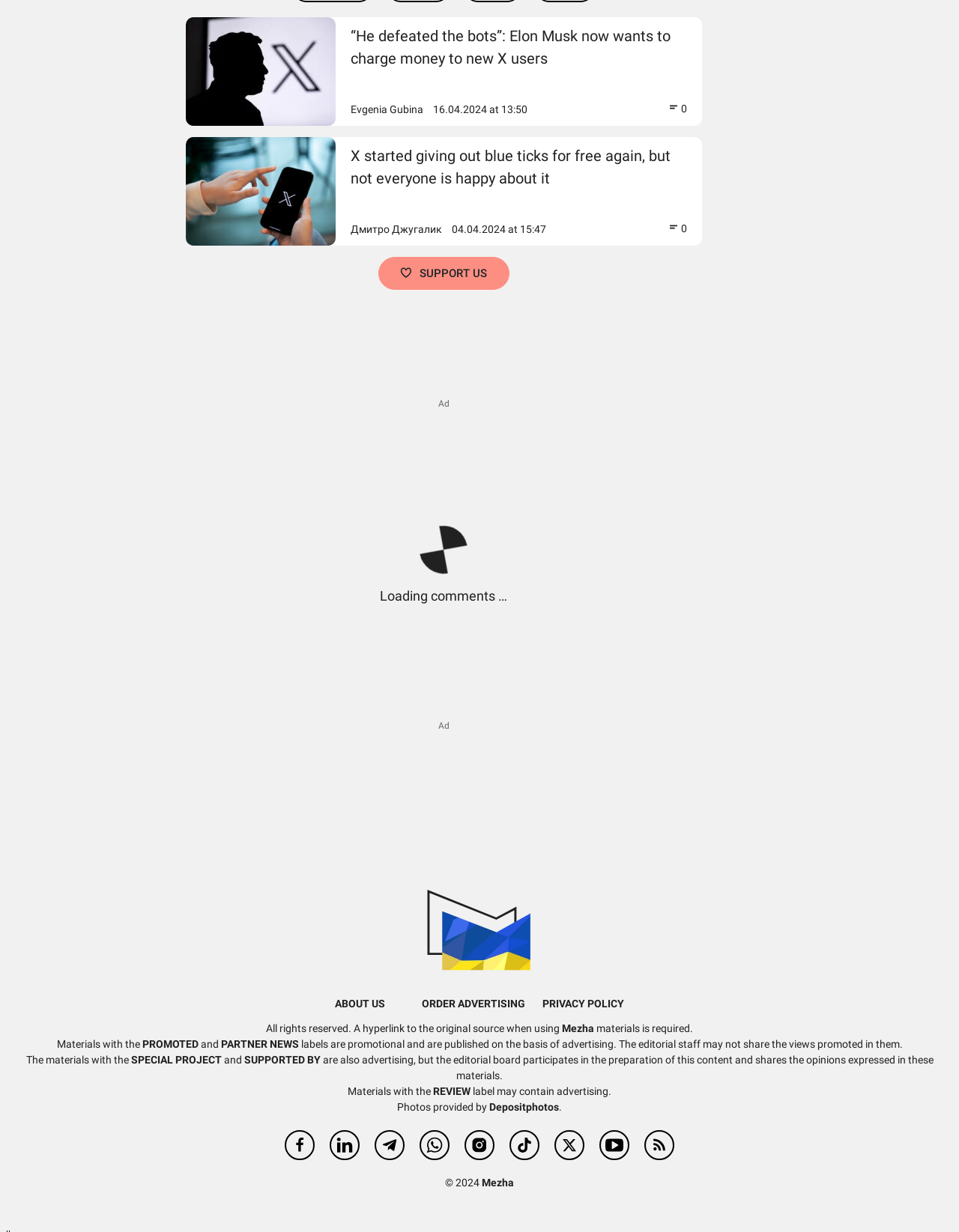What is the name of the author of the second news article?
Please provide a single word or phrase in response based on the screenshot.

Дмитро Джугалик